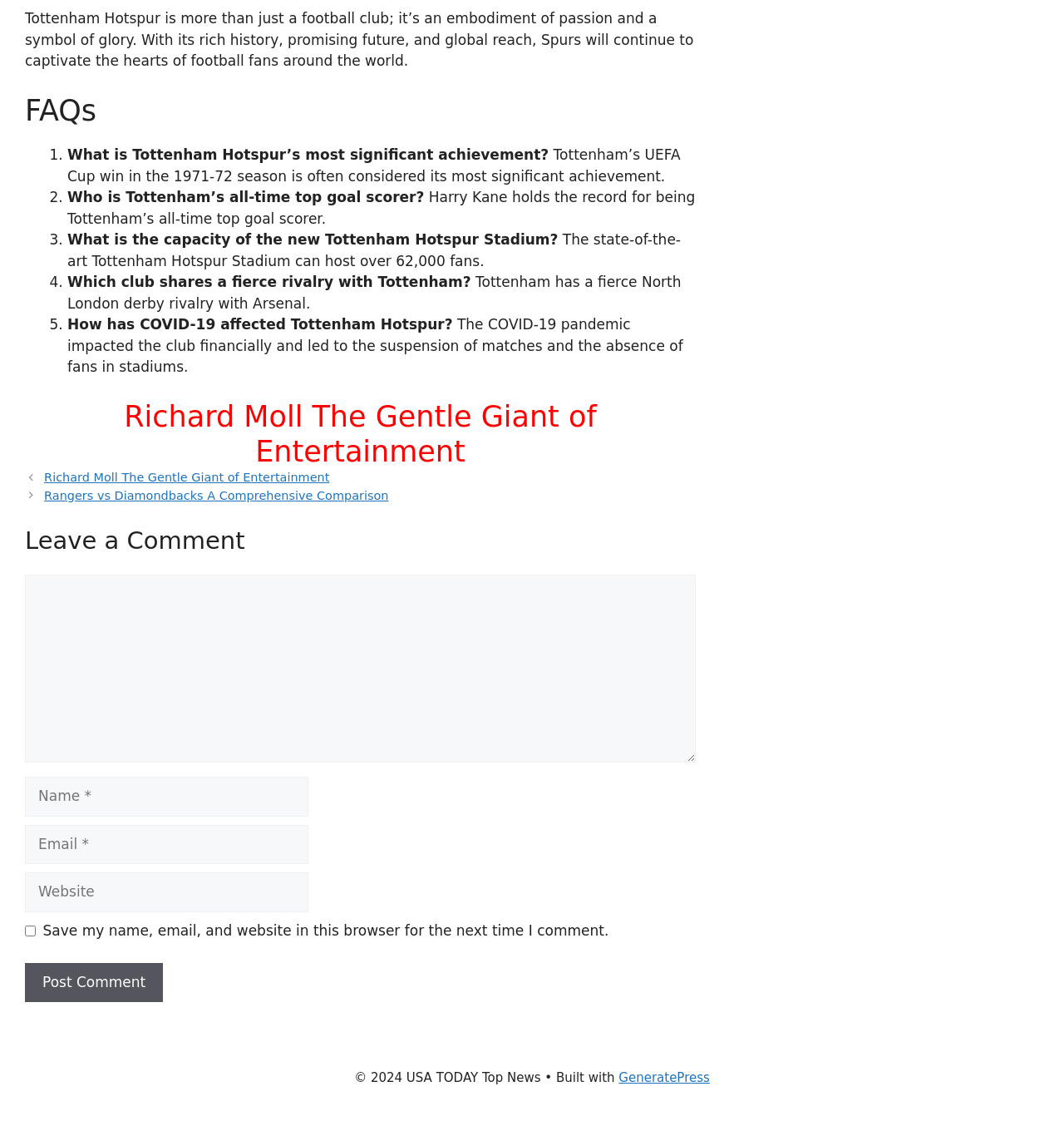Please specify the bounding box coordinates of the clickable region to carry out the following instruction: "Click the 'Post Comment' button". The coordinates should be four float numbers between 0 and 1, in the format [left, top, right, bottom].

[0.023, 0.859, 0.153, 0.894]